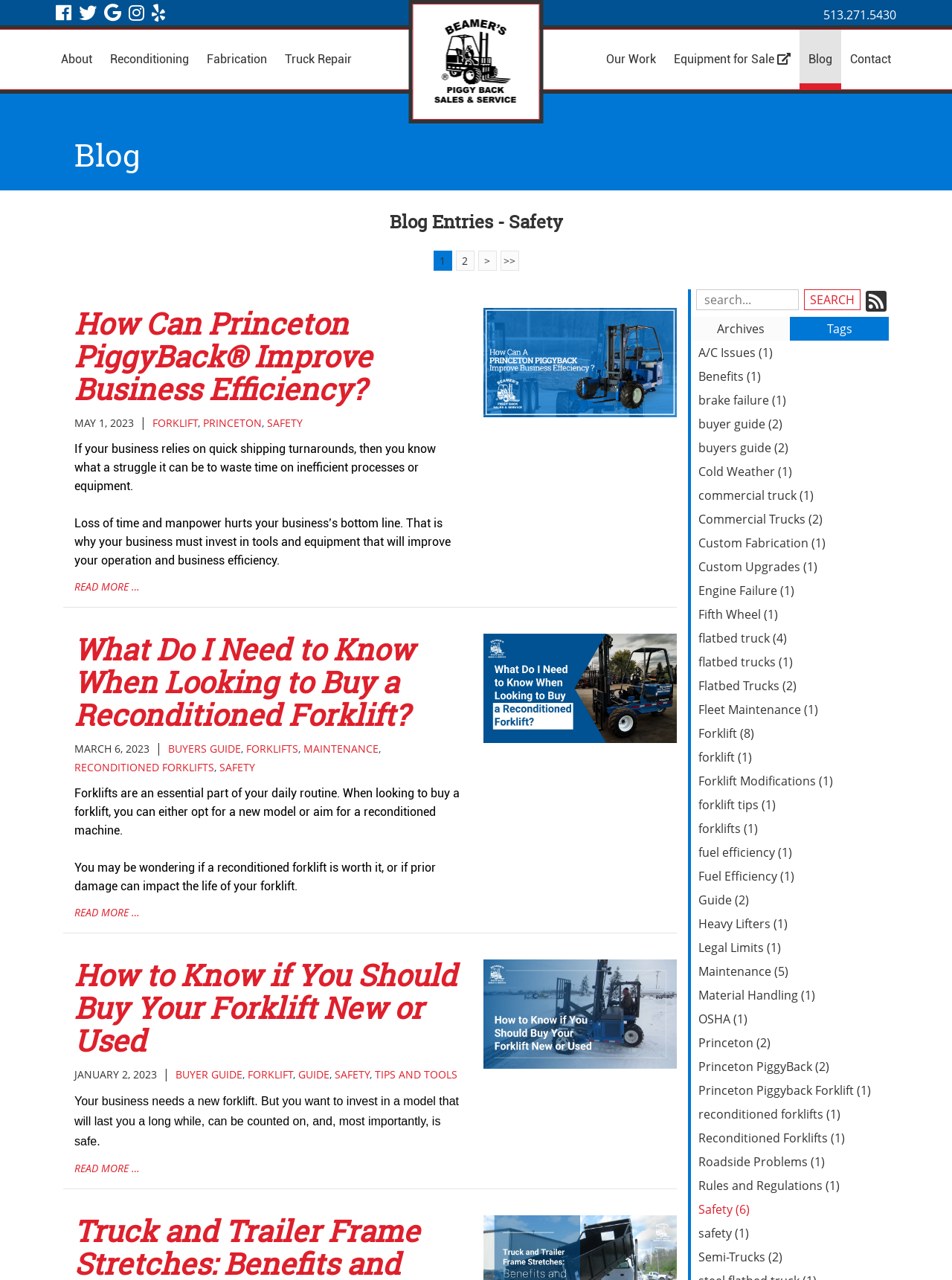Please find the bounding box coordinates of the element's region to be clicked to carry out this instruction: "Subscribe to our Feed".

[0.907, 0.226, 0.934, 0.245]